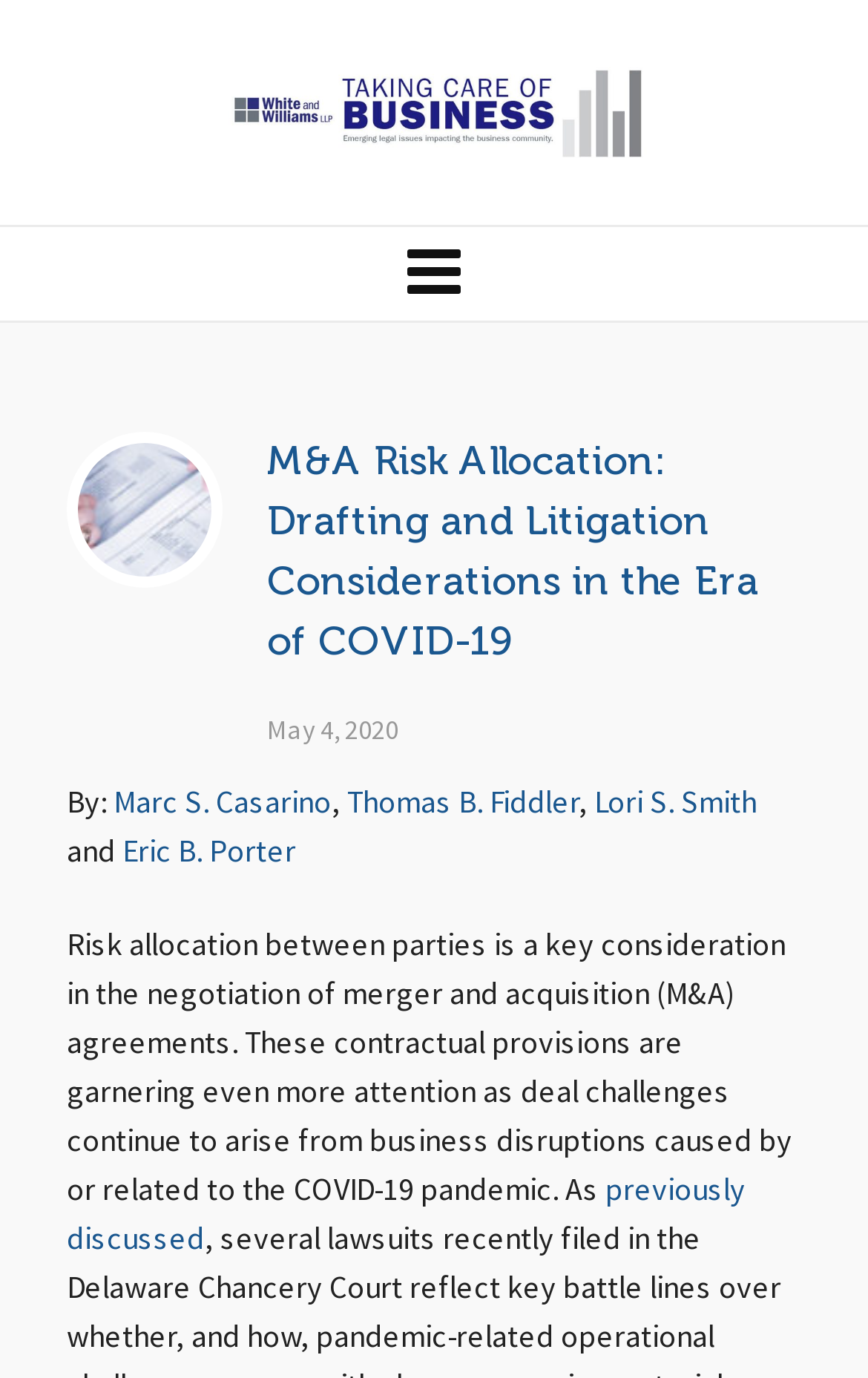Identify the bounding box coordinates of the area that should be clicked in order to complete the given instruction: "Go to the homepage of Taking Care of Business". The bounding box coordinates should be four float numbers between 0 and 1, i.e., [left, top, right, bottom].

[0.077, 0.048, 0.923, 0.115]